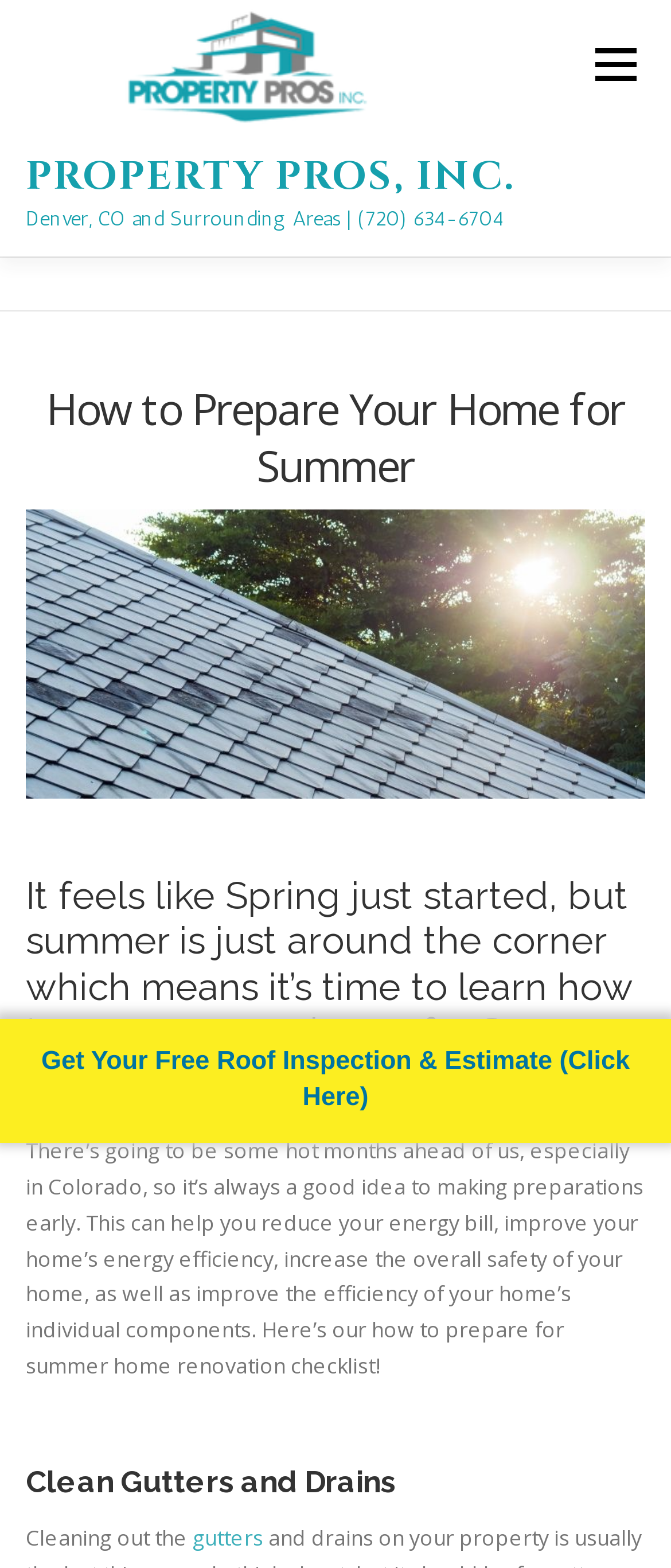Please provide the bounding box coordinates for the element that needs to be clicked to perform the following instruction: "Click on the 'CONTACT' link". The coordinates should be given as four float numbers between 0 and 1, i.e., [left, top, right, bottom].

[0.438, 0.328, 0.71, 0.411]